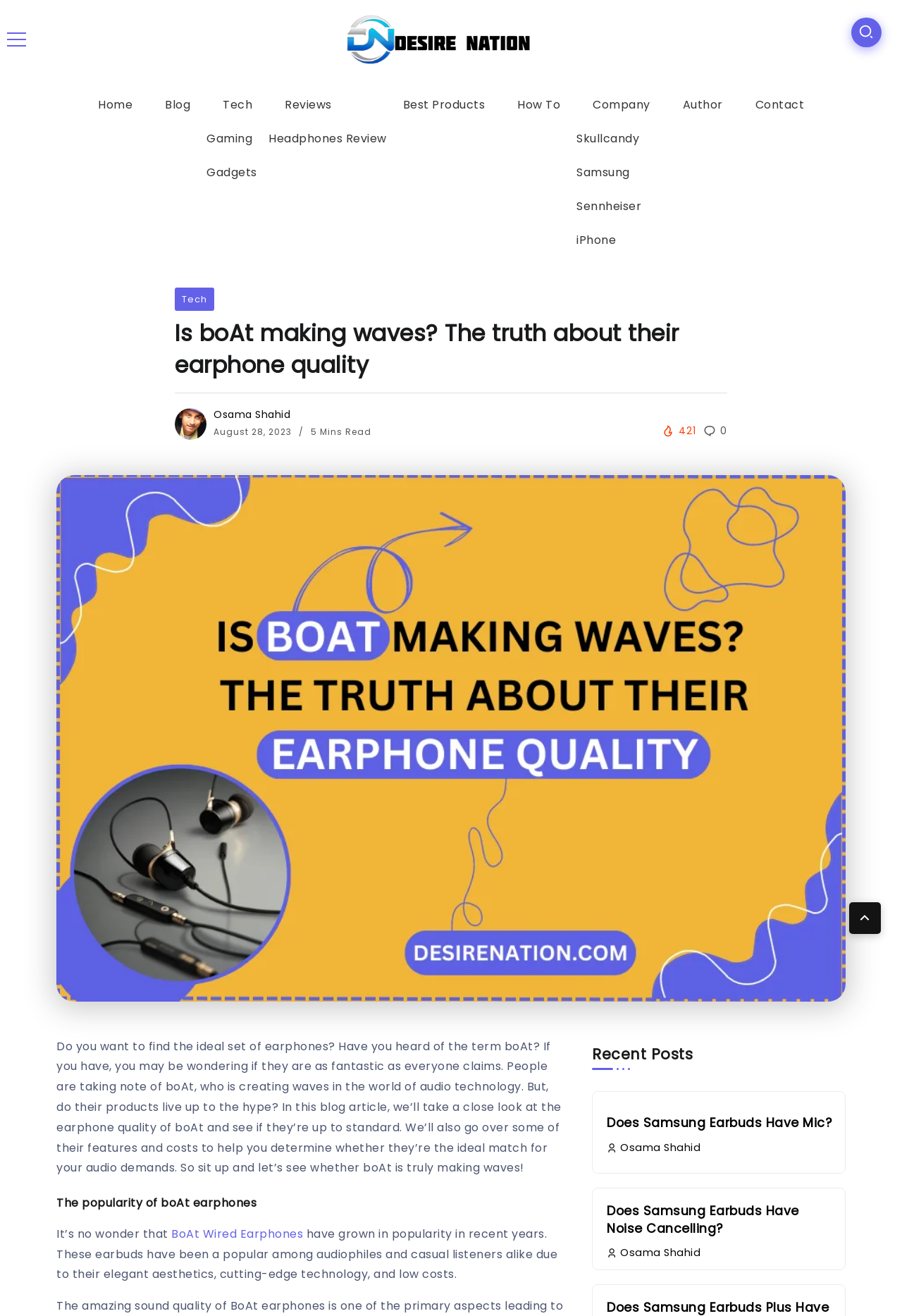Please find the bounding box coordinates of the element that you should click to achieve the following instruction: "Explore the 'Gaming' section". The coordinates should be presented as four float numbers between 0 and 1: [left, top, right, bottom].

[0.229, 0.097, 0.28, 0.114]